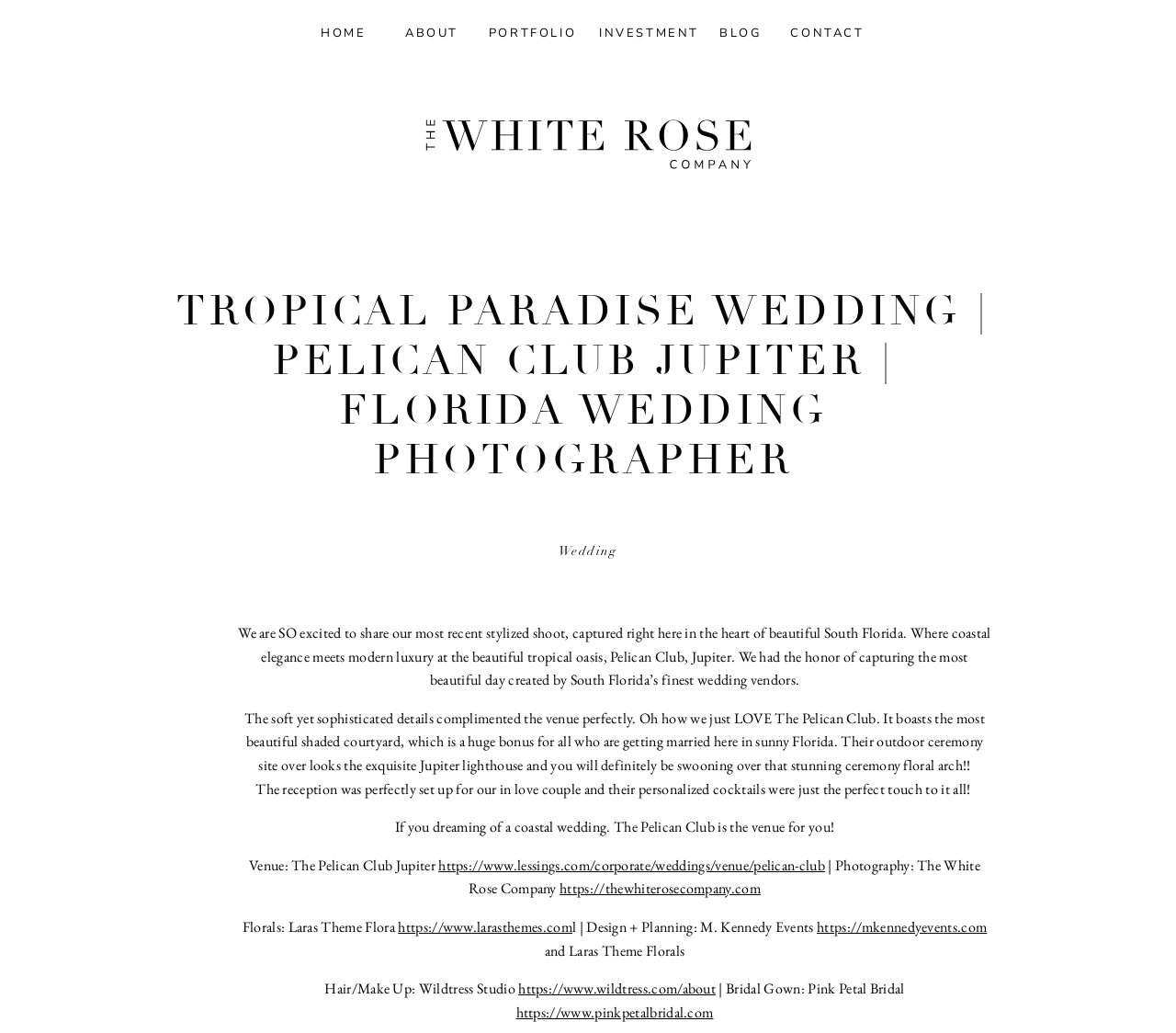Provide the bounding box coordinates for the area that should be clicked to complete the instruction: "Explore the PORTFOLIO".

[0.415, 0.024, 0.49, 0.04]